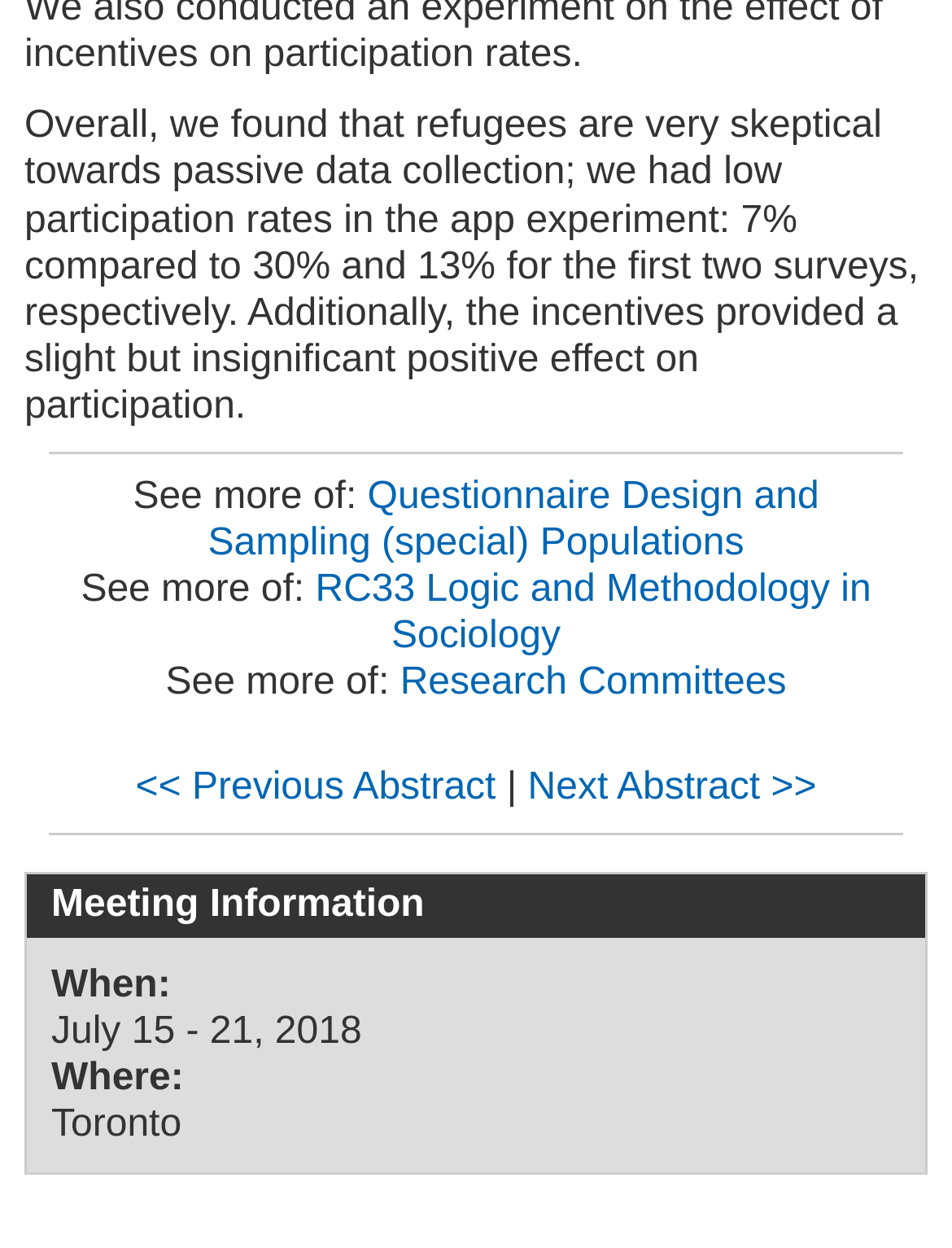What is the name of the research committee?
Answer the question with a single word or phrase, referring to the image.

RC33 Logic and Methodology in Sociology